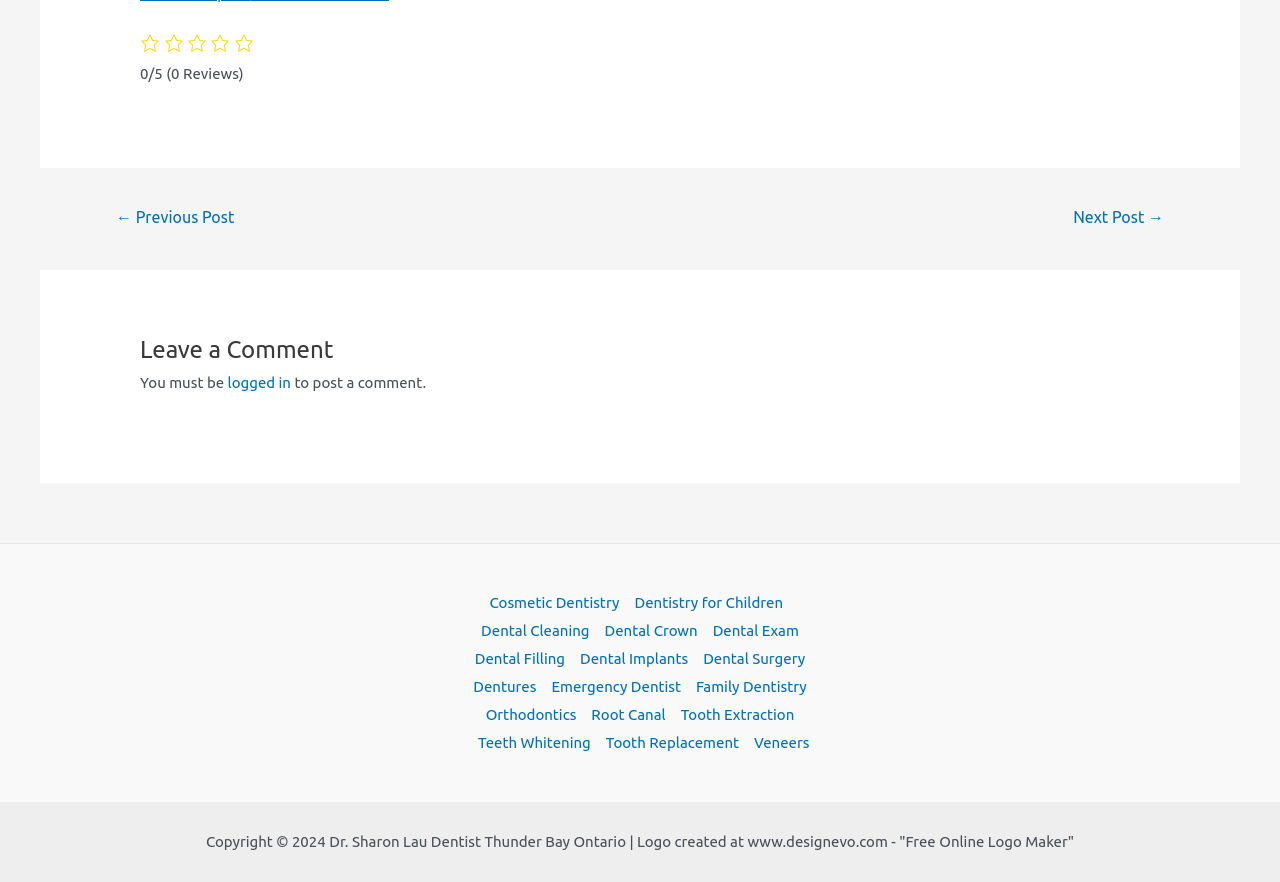How many links are in the site navigation section?
Please provide an in-depth and detailed response to the question.

The site navigation section contains a list of links, and upon counting, there are 15 links in total, ranging from 'Cosmetic Dentistry' to 'Veneers'.